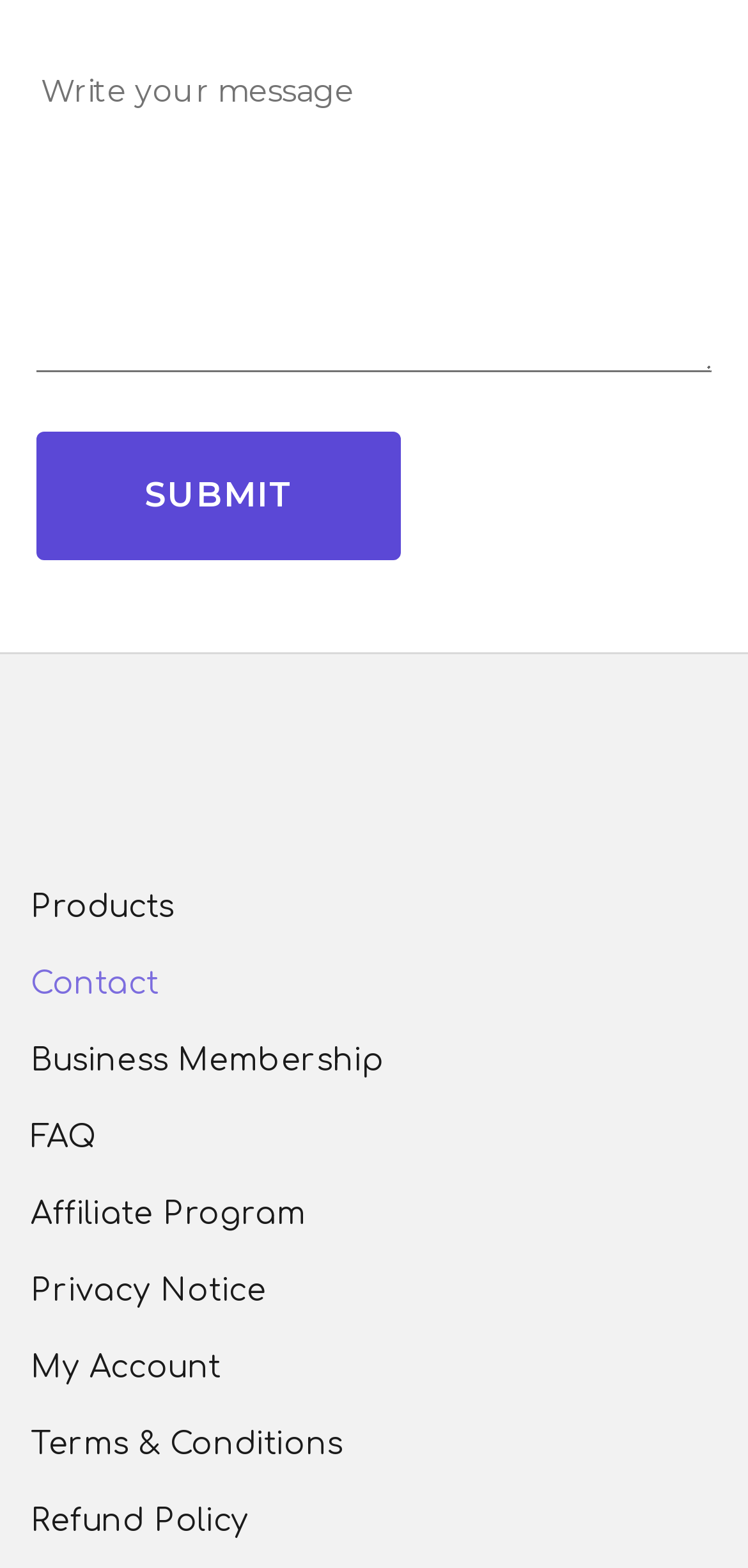Provide a thorough and detailed response to the question by examining the image: 
Is there an image on the webpage?

There is an image on the webpage, which is associated with the link '10 Best Net 30 Vendor Accounts for a new business'. The image has the same bounding box coordinates as the link, indicating that it is part of the same UI element.